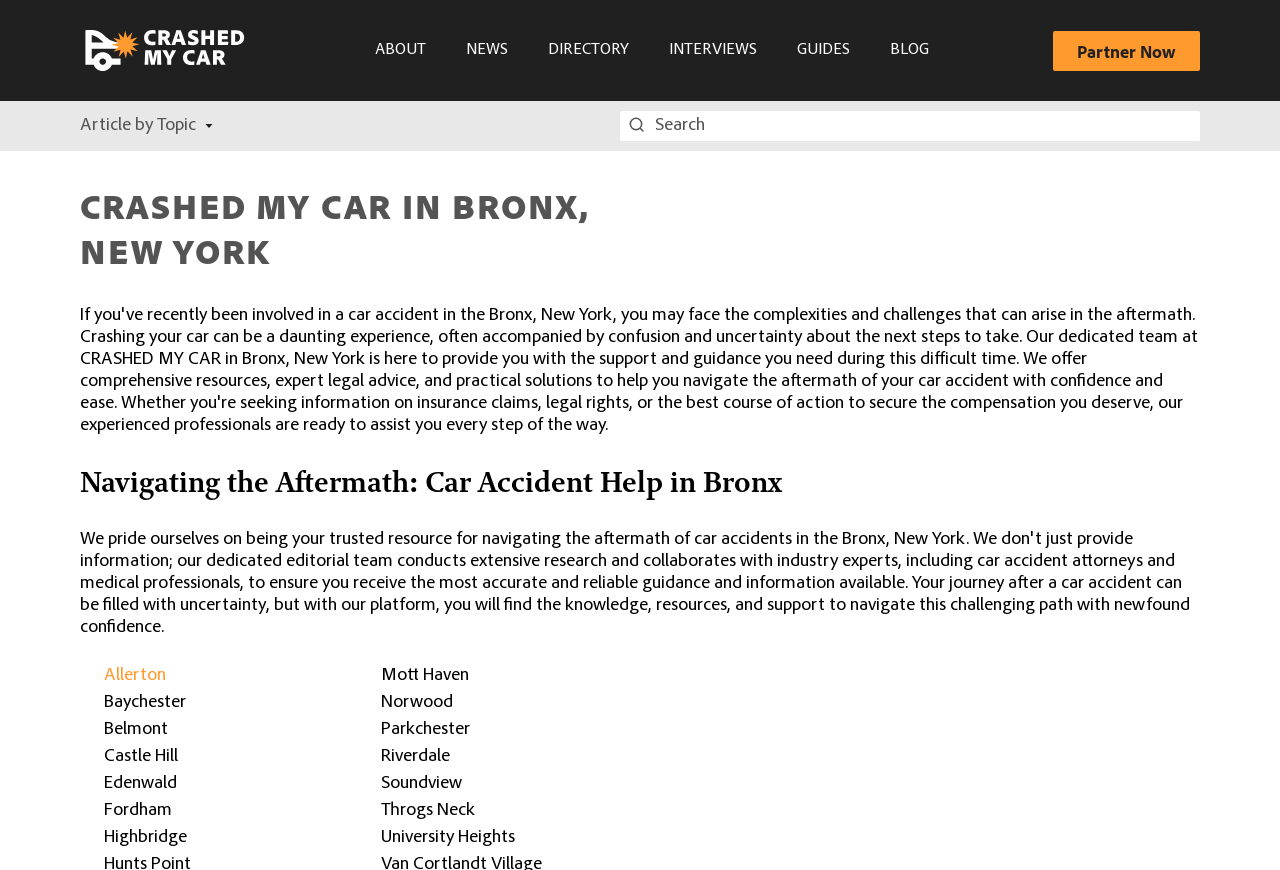Respond with a single word or phrase to the following question: What is the main topic of this webpage?

Car accident help in Bronx